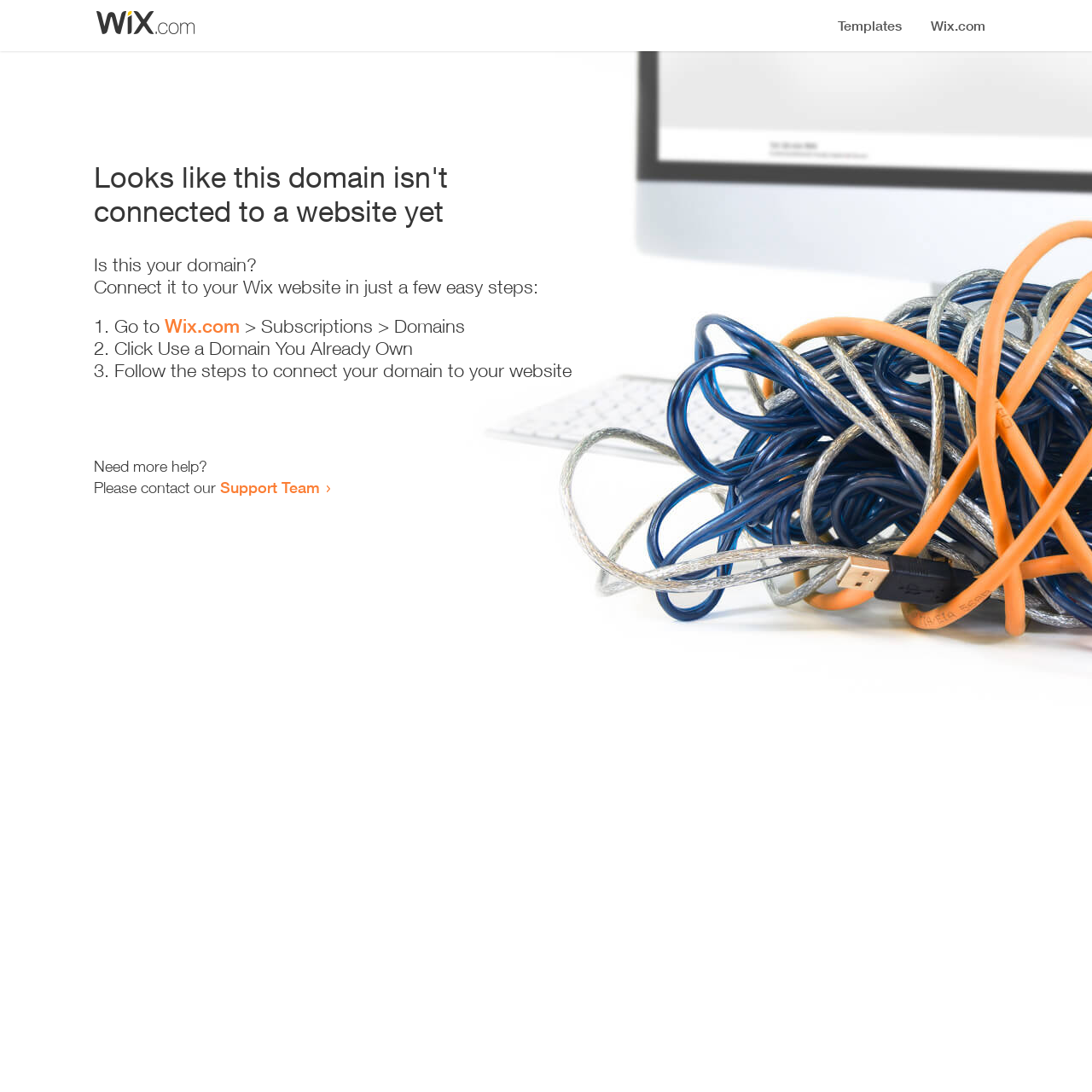Provide a single word or phrase answer to the question: 
How many steps are required to connect the domain to a website?

3